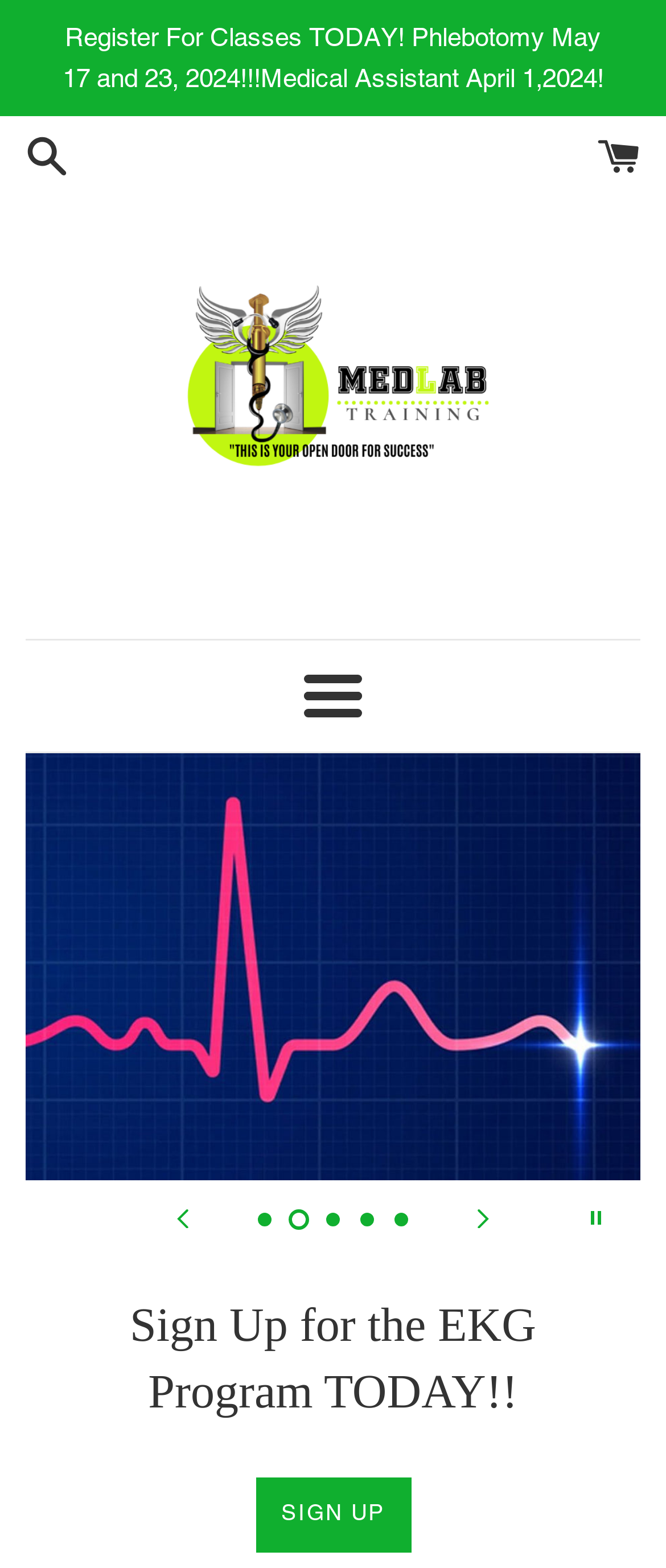Identify the bounding box coordinates for the region of the element that should be clicked to carry out the instruction: "Click Register For Classes". The bounding box coordinates should be four float numbers between 0 and 1, i.e., [left, top, right, bottom].

[0.094, 0.014, 0.906, 0.059]